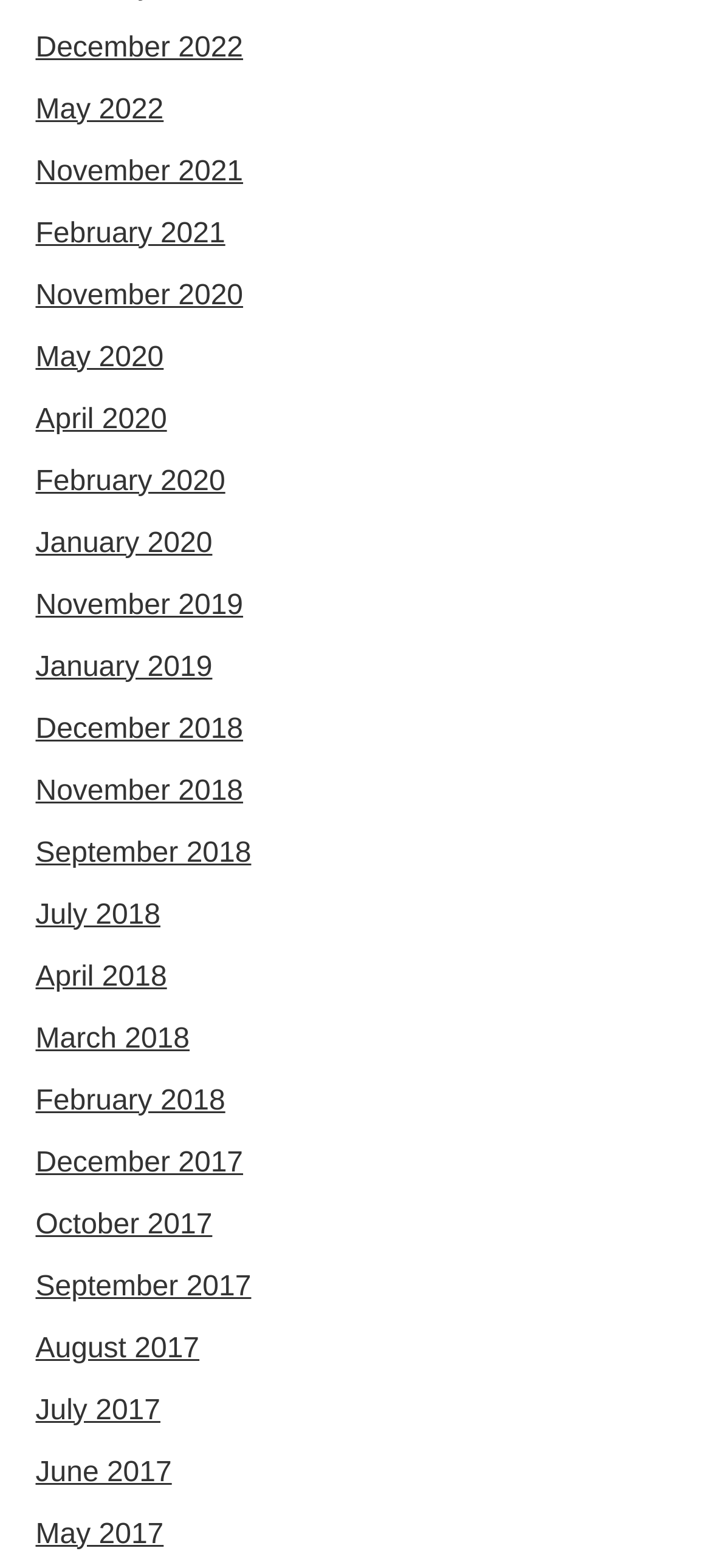Answer the following inquiry with a single word or phrase:
What is the most recent month listed?

December 2022